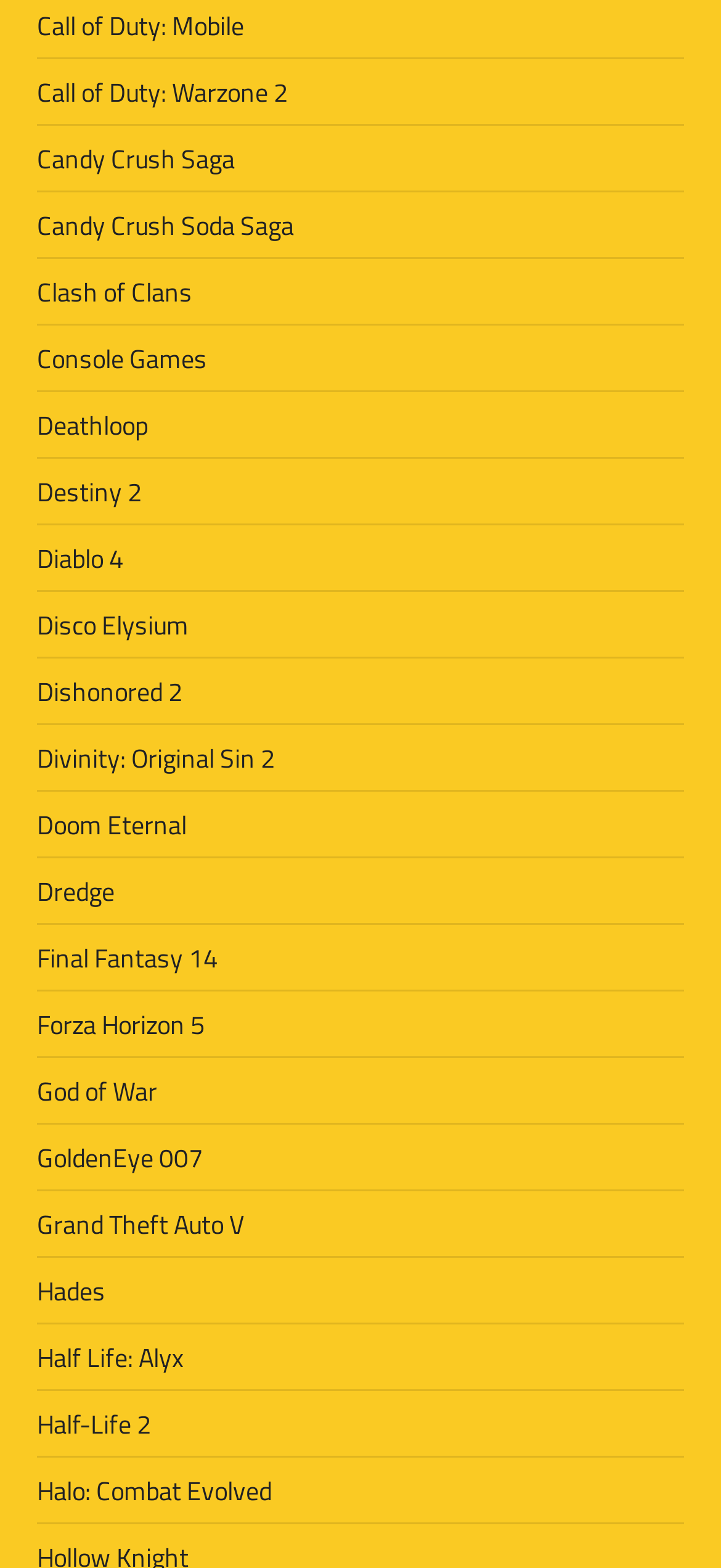What is the first game listed on this webpage?
Please use the image to provide a one-word or short phrase answer.

Call of Duty: Mobile